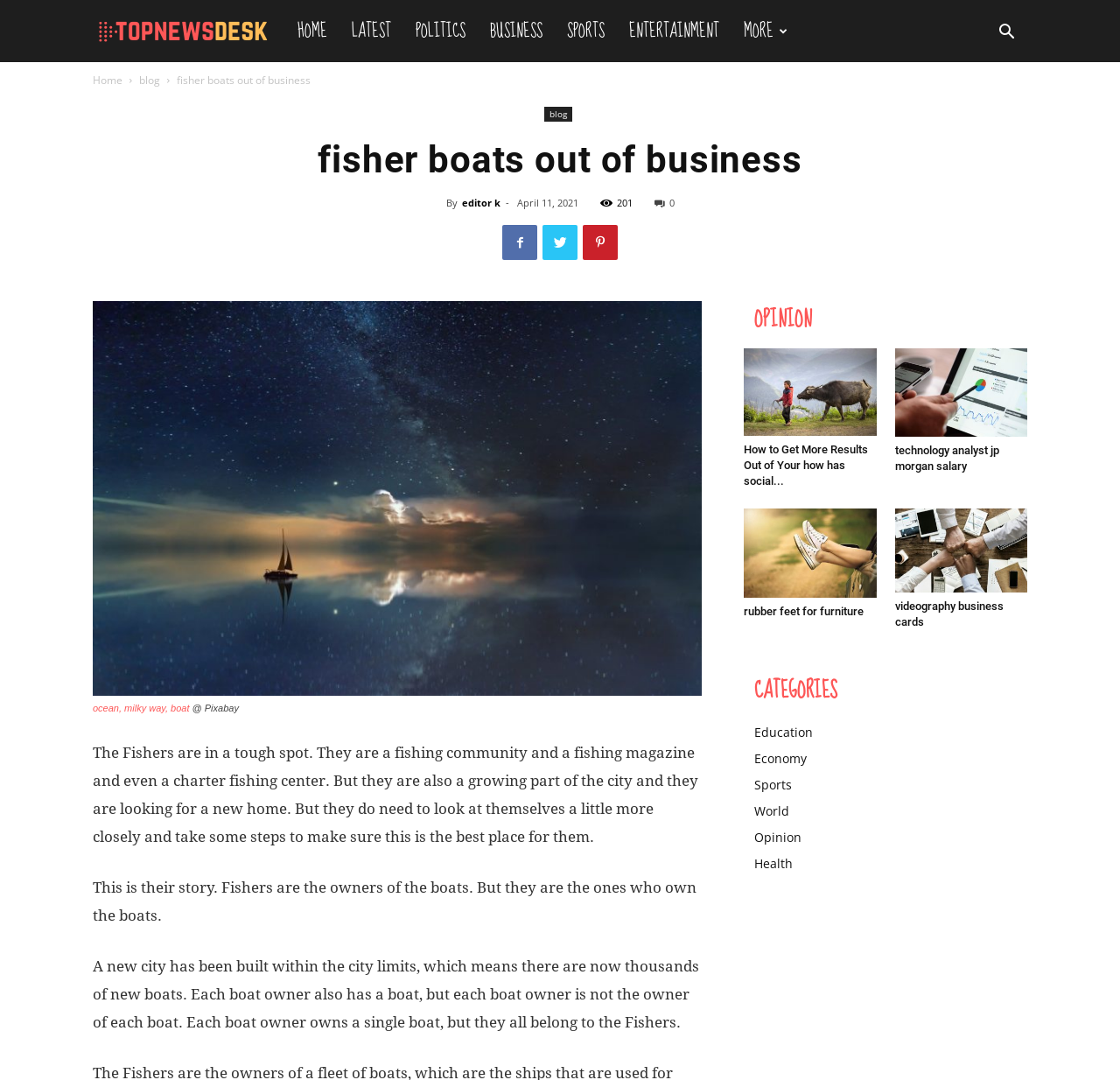Please answer the following question using a single word or phrase: 
What is the date of the article 'fisher boats out of business'?

April 11, 2021